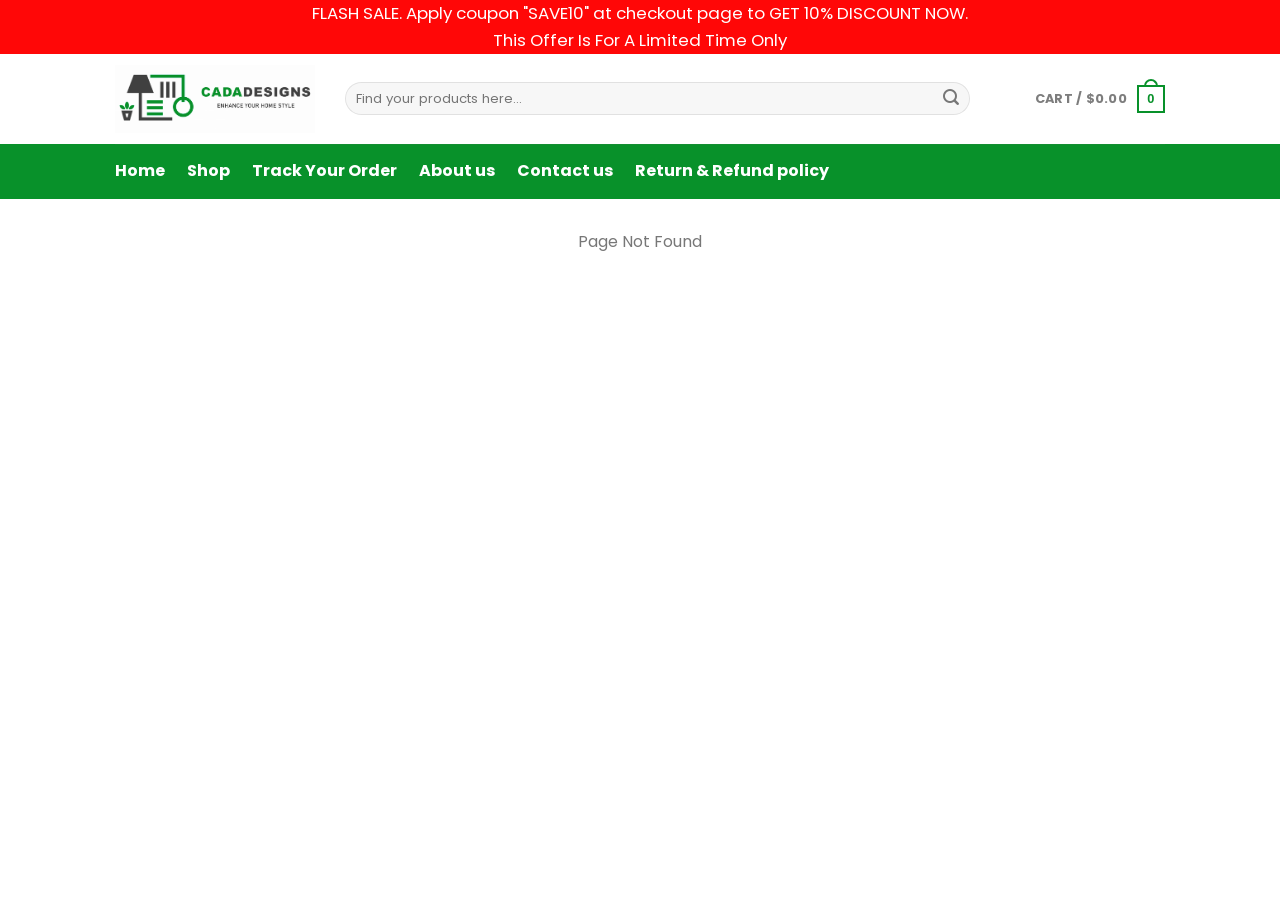Respond to the question with just a single word or phrase: 
Is there a search bar on the page?

Yes